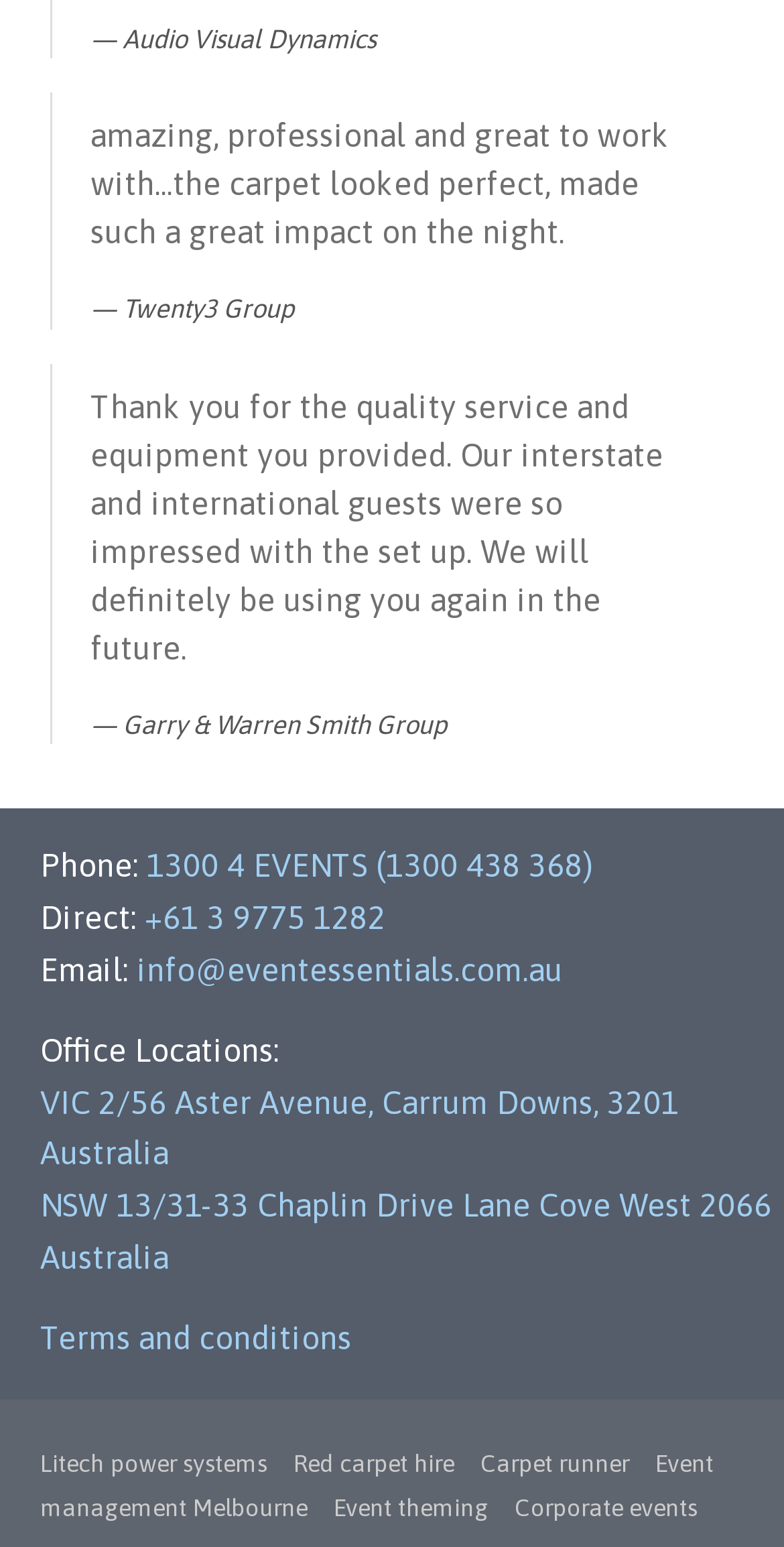Provide the bounding box for the UI element matching this description: "Carpet runner".

[0.613, 0.937, 0.803, 0.955]